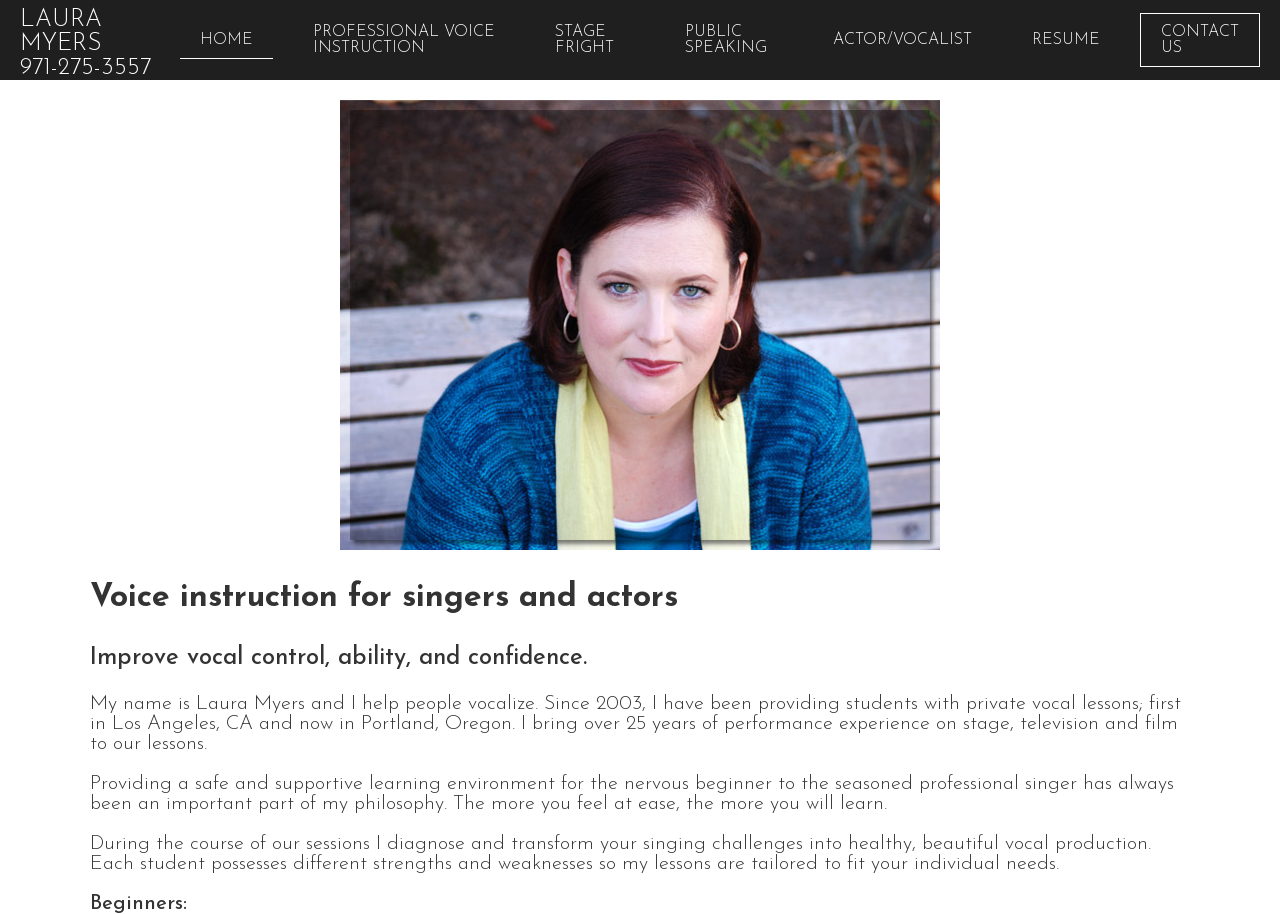What is the environment Laura Myers provides for her students?
Using the image, answer in one word or phrase.

Safe and supportive